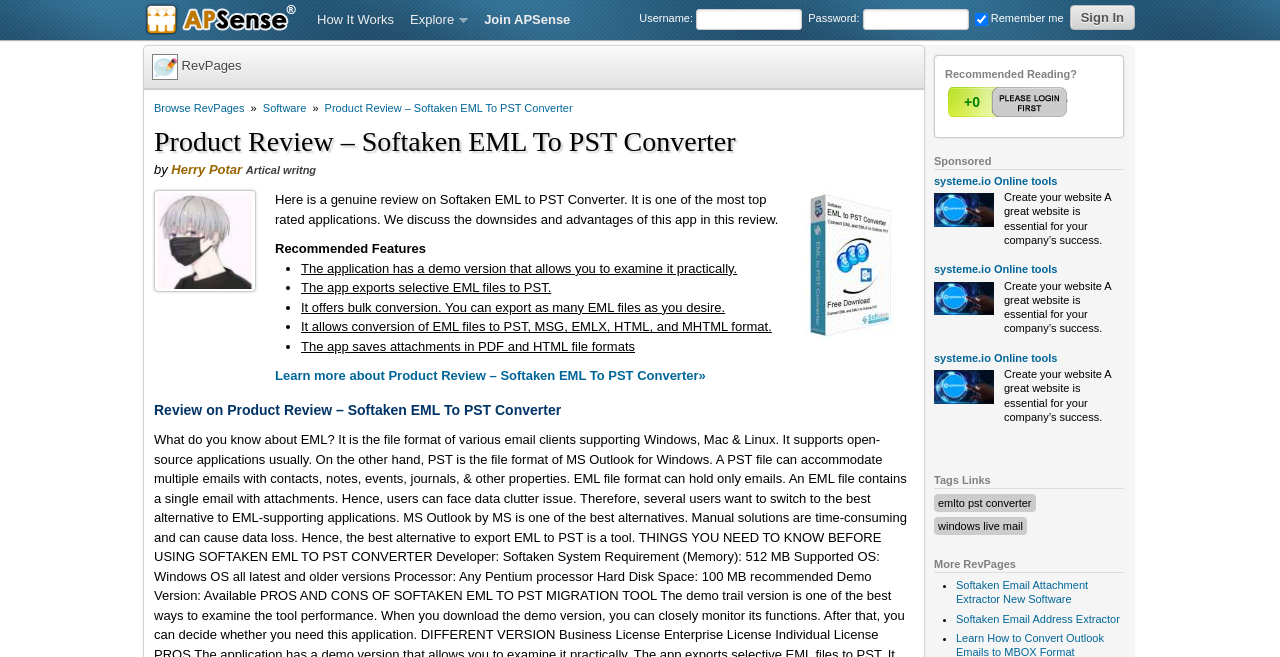Highlight the bounding box coordinates of the element that should be clicked to carry out the following instruction: "Sign in to the account". The coordinates must be given as four float numbers ranging from 0 to 1, i.e., [left, top, right, bottom].

[0.836, 0.008, 0.887, 0.046]